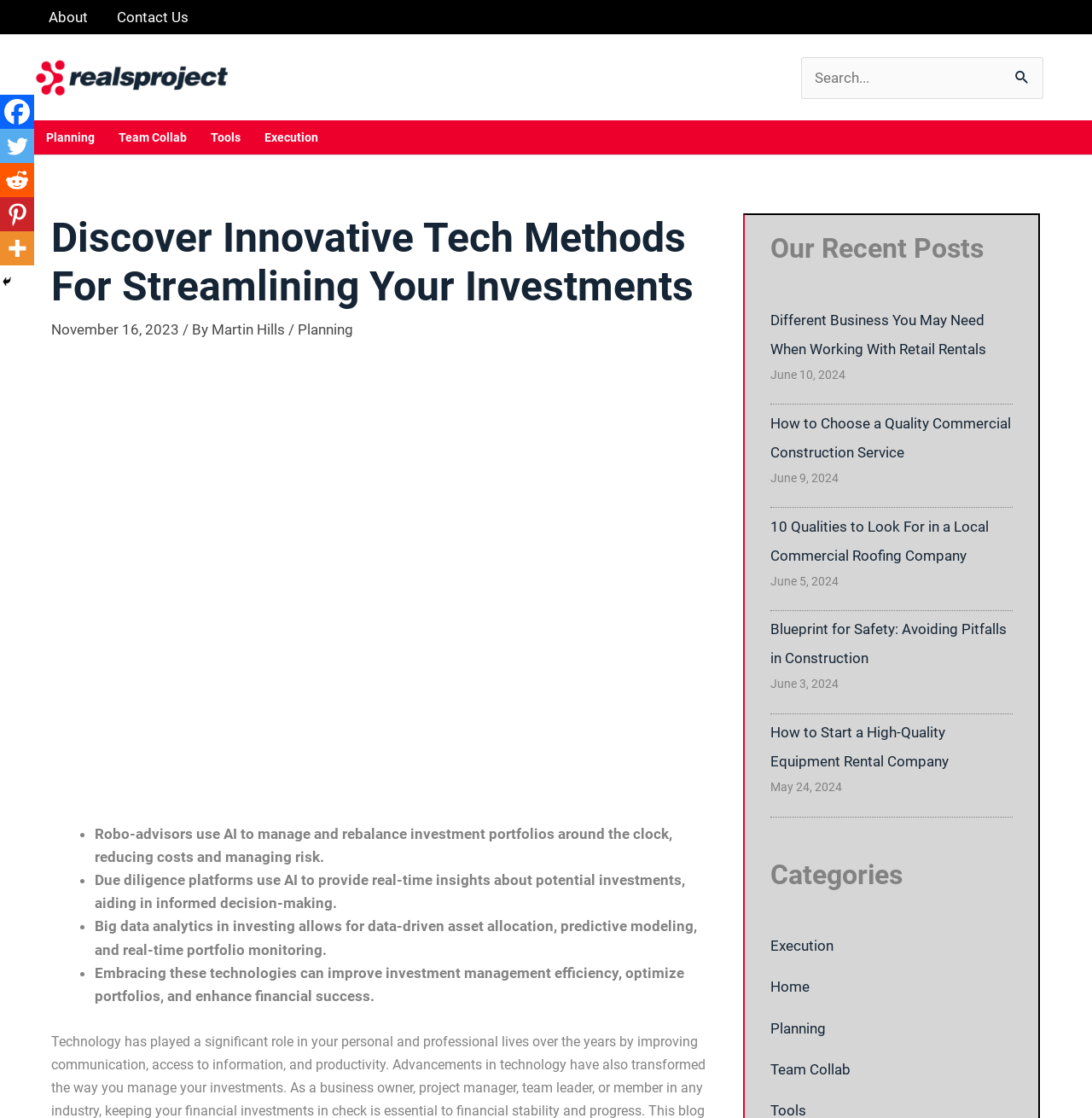What is the category of the post 'Different Business You May Need When Working With Retail Rentals'? Look at the image and give a one-word or short phrase answer.

Planning